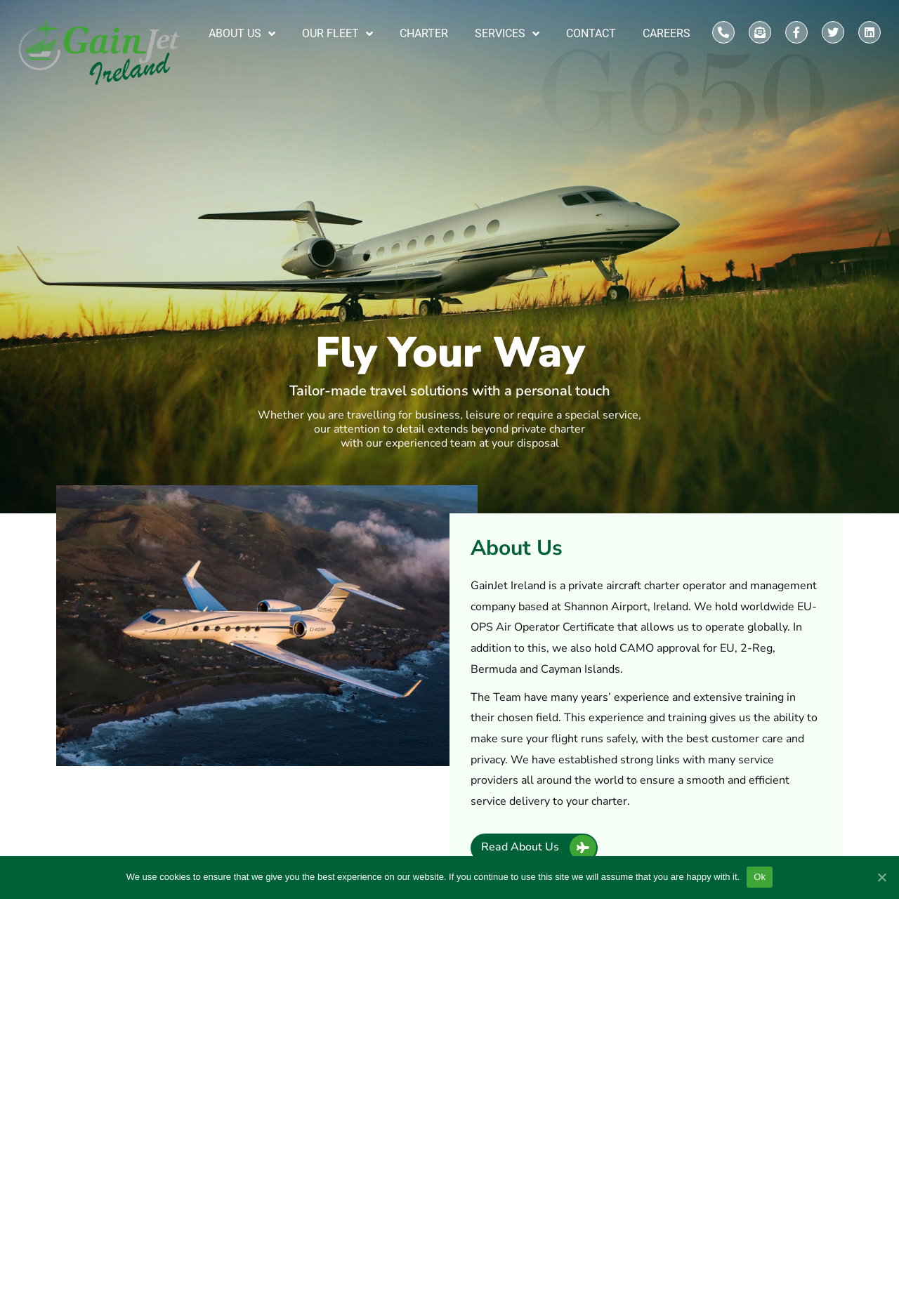Using the description: "The Best Guacamole Ever", determine the UI element's bounding box coordinates. Ensure the coordinates are in the format of four float numbers between 0 and 1, i.e., [left, top, right, bottom].

None